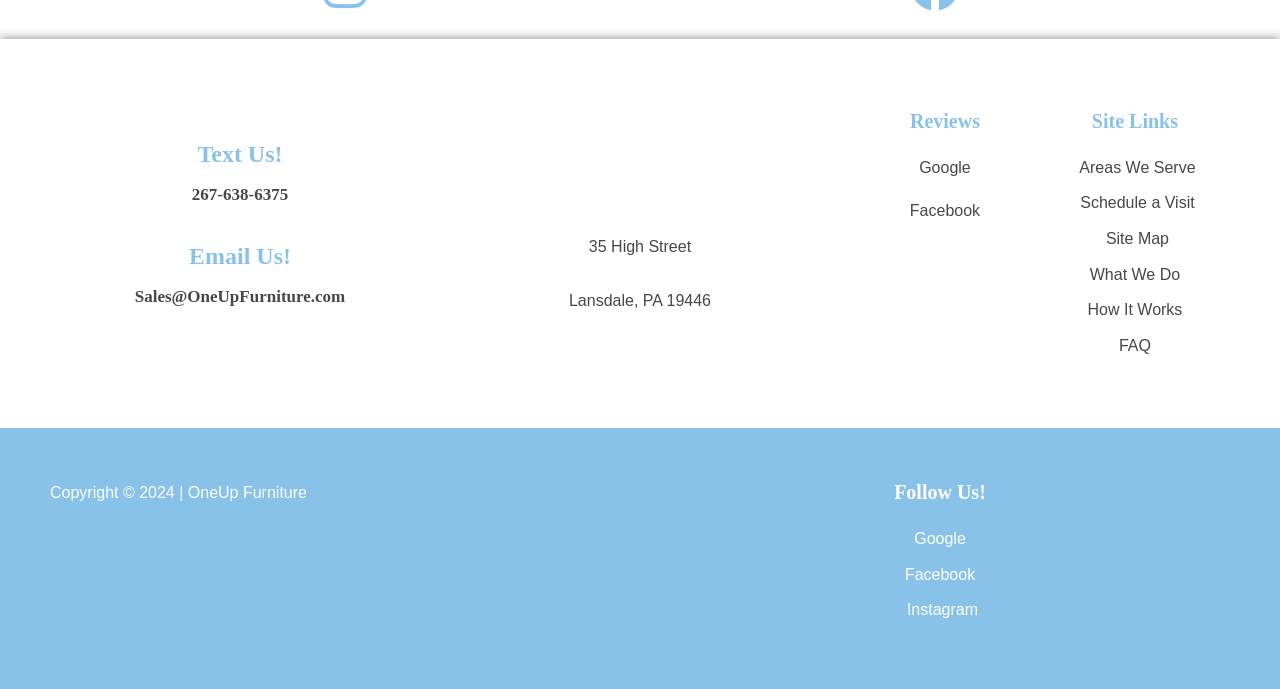Respond to the question below with a single word or phrase:
What is the address of OneUp Furniture?

35 High Street, Lansdale, PA 19446